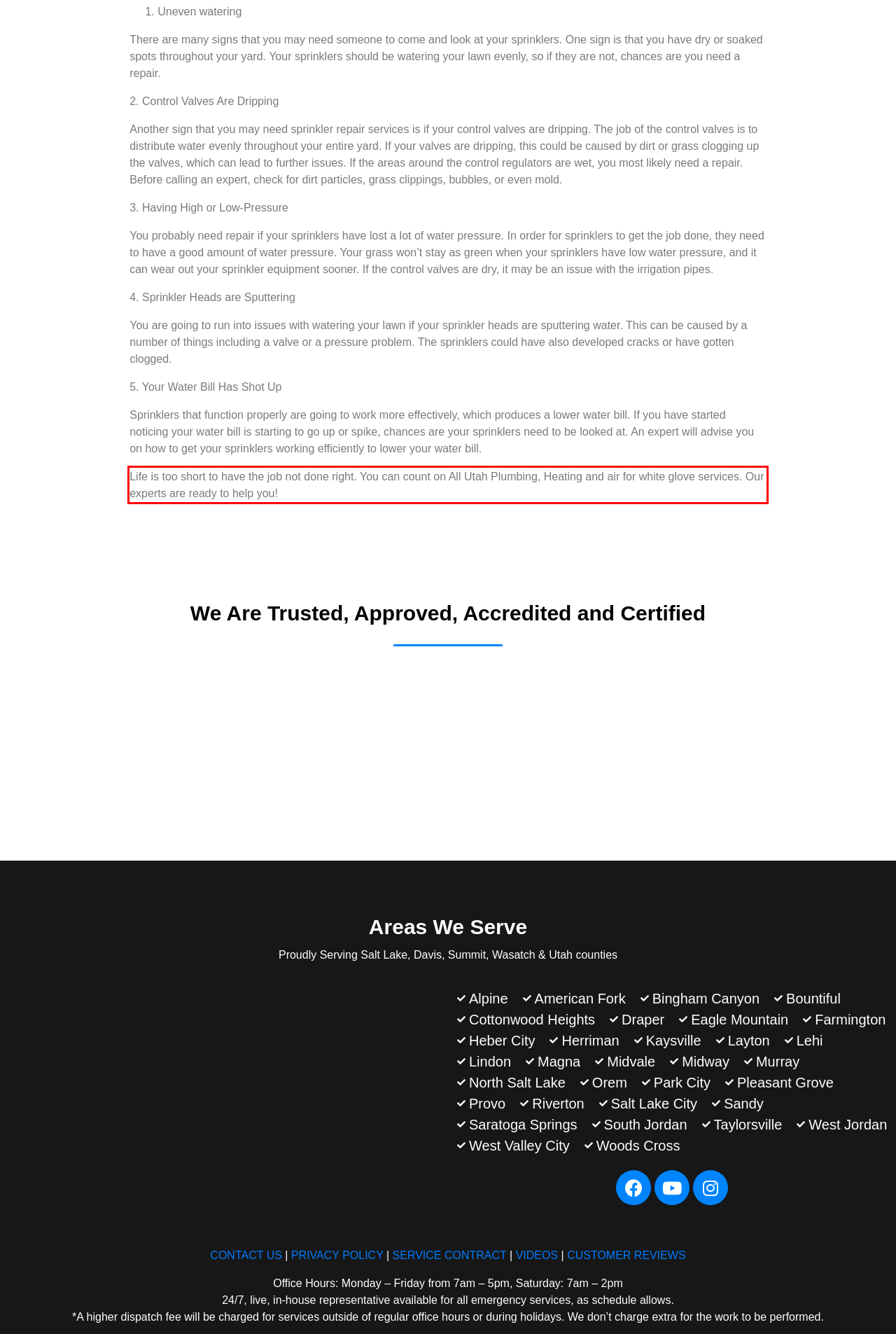From the provided screenshot, extract the text content that is enclosed within the red bounding box.

Life is too short to have the job not done right. You can count on All Utah Plumbing, Heating and air for white glove services. Our experts are ready to help you!